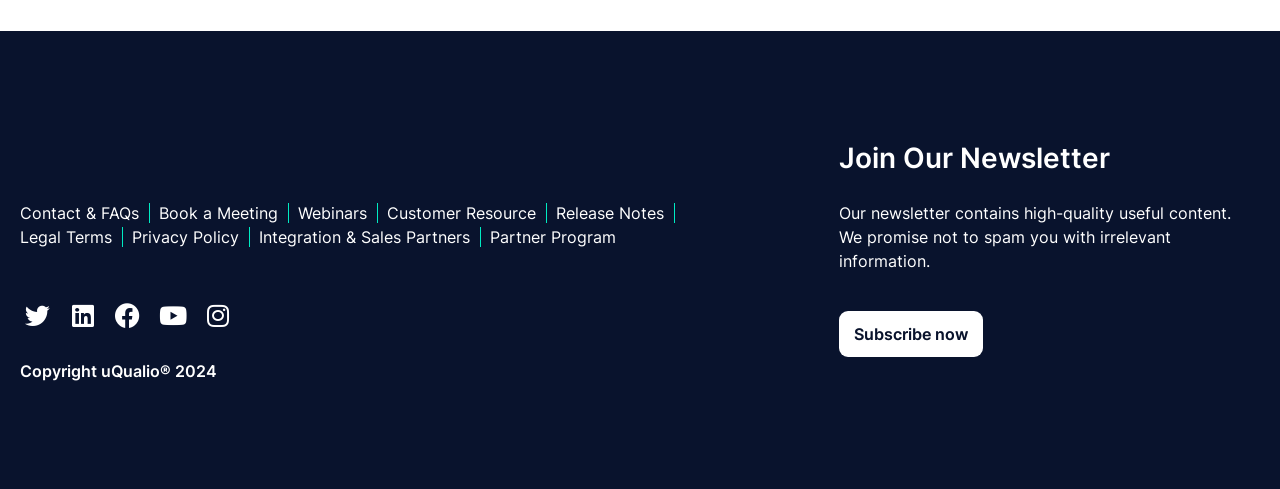Please determine the bounding box coordinates for the UI element described here. Use the format (top-left x, top-left y, bottom-right x, bottom-right y) with values bounded between 0 and 1: Integration & Sales Partners

[0.202, 0.46, 0.367, 0.509]